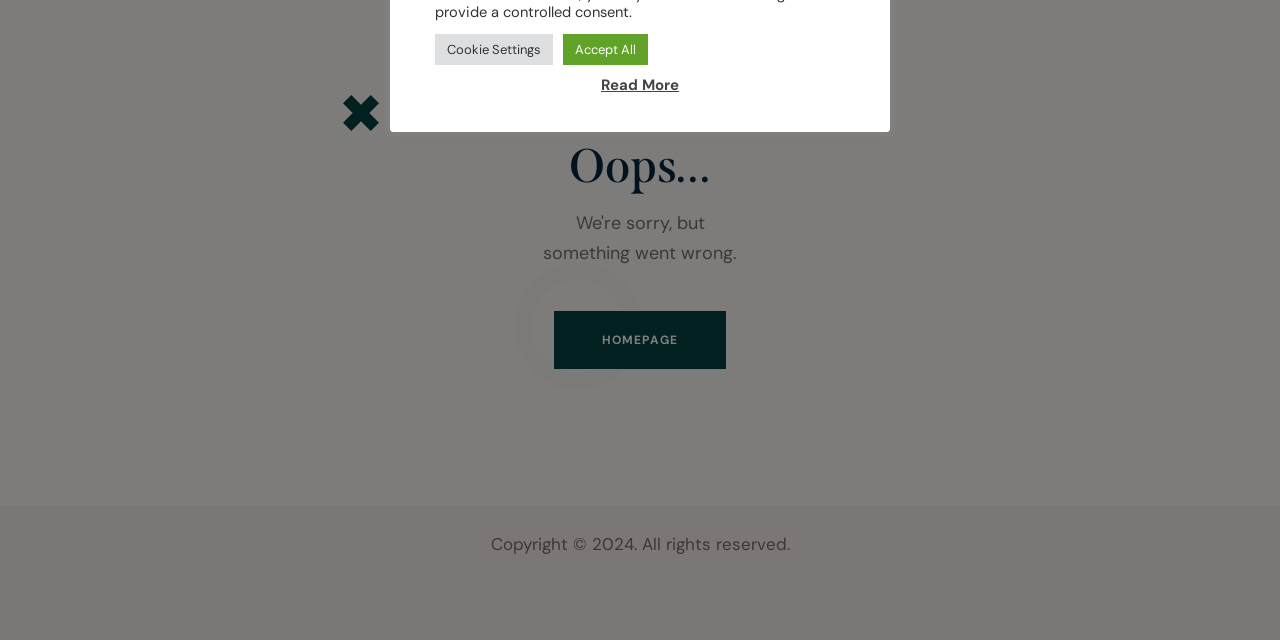Extract the bounding box coordinates for the described element: "Homepage". The coordinates should be represented as four float numbers between 0 and 1: [left, top, right, bottom].

[0.433, 0.485, 0.567, 0.576]